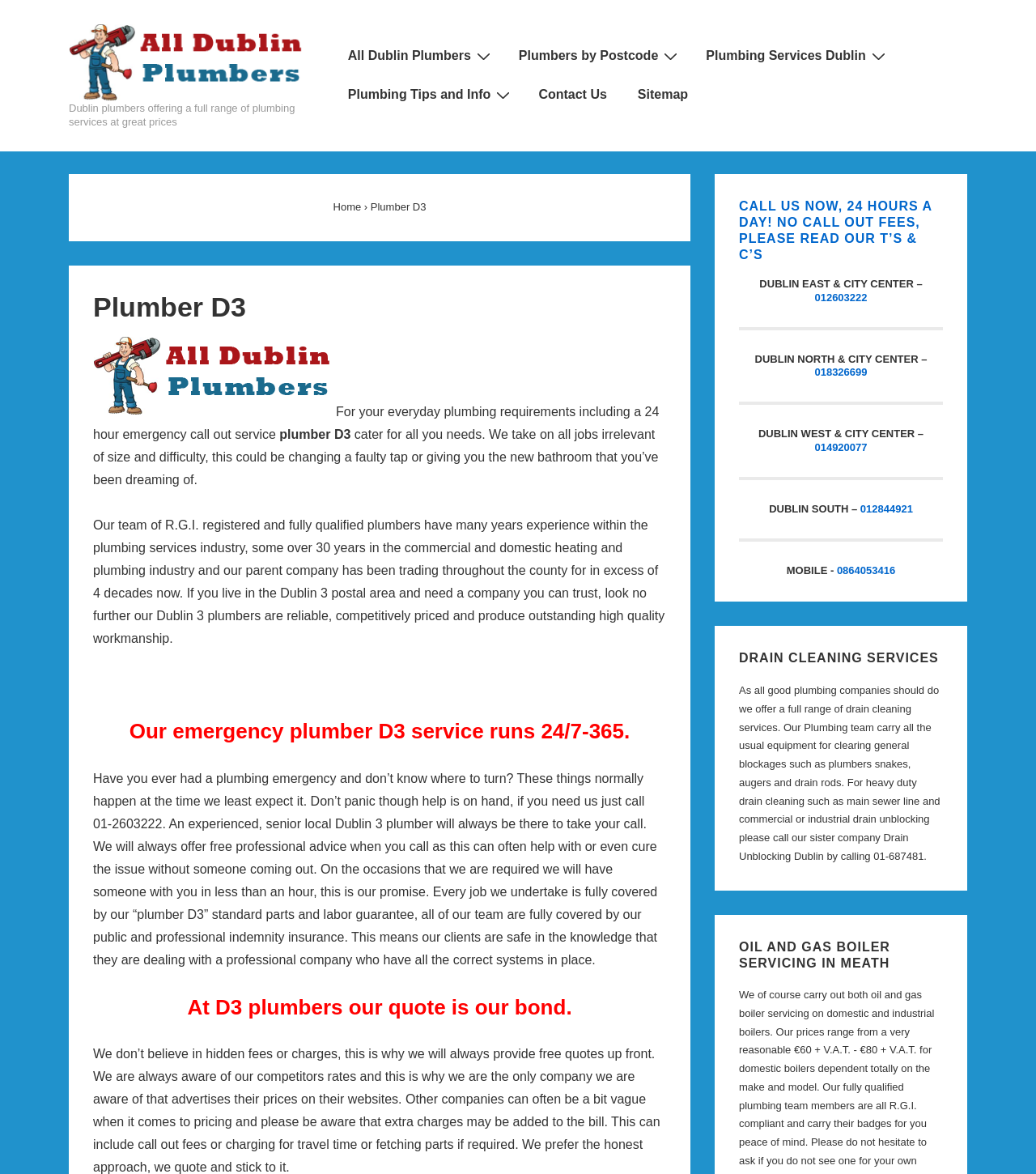What is the phone number for emergency plumber D3 service?
Please provide a detailed answer to the question.

The phone number can be found in the section 'Our emergency plumber D3 service runs 24/7-365.' where it is mentioned that if you need help, you can call 01-2603222.